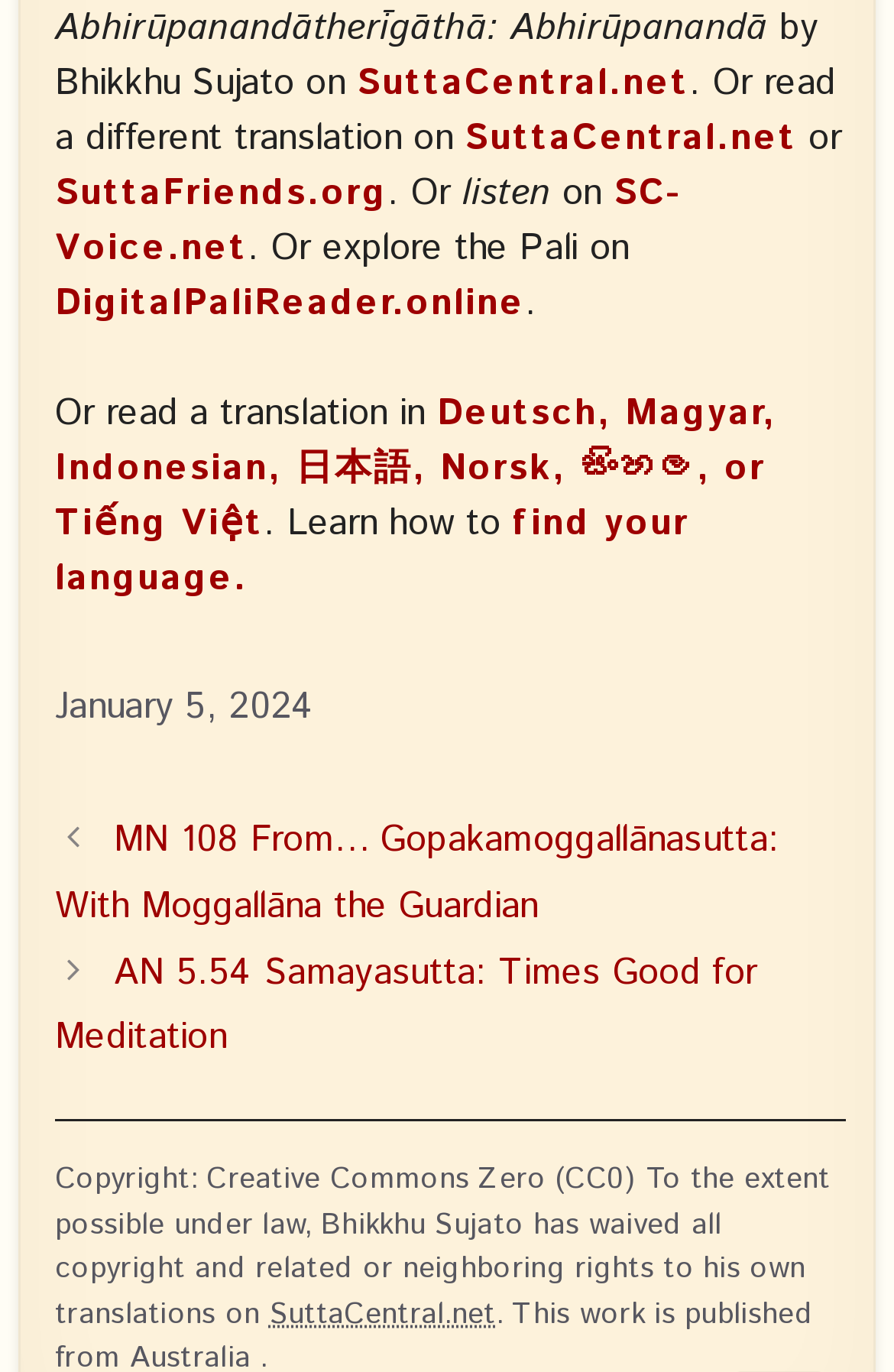How many posts are listed in the 'Posts' section?
Please provide a single word or phrase as your answer based on the image.

2